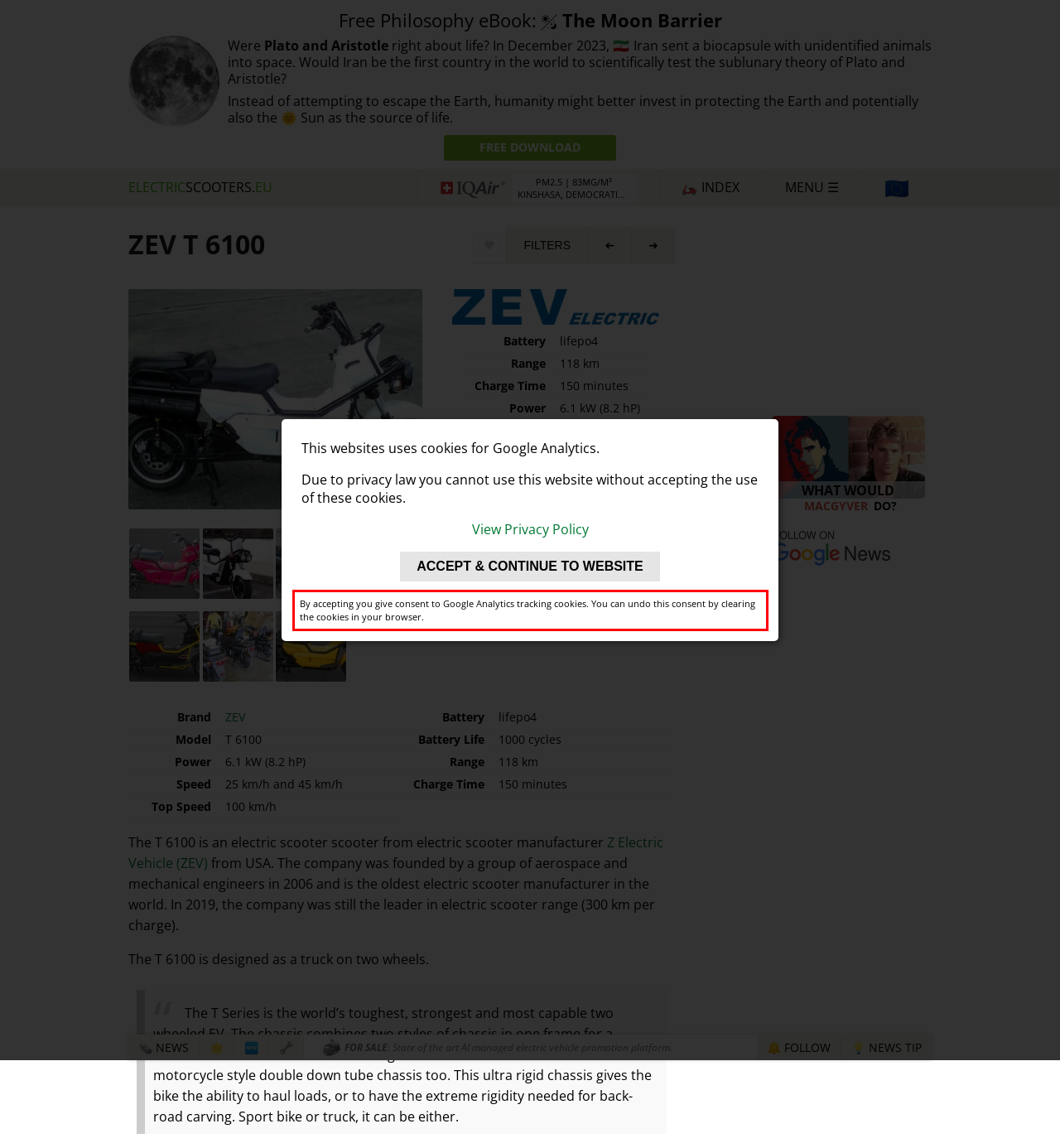Given a screenshot of a webpage containing a red bounding box, perform OCR on the text within this red bounding box and provide the text content.

By accepting you give consent to Google Analytics tracking cookies. You can undo this consent by clearing the cookies in your browser.